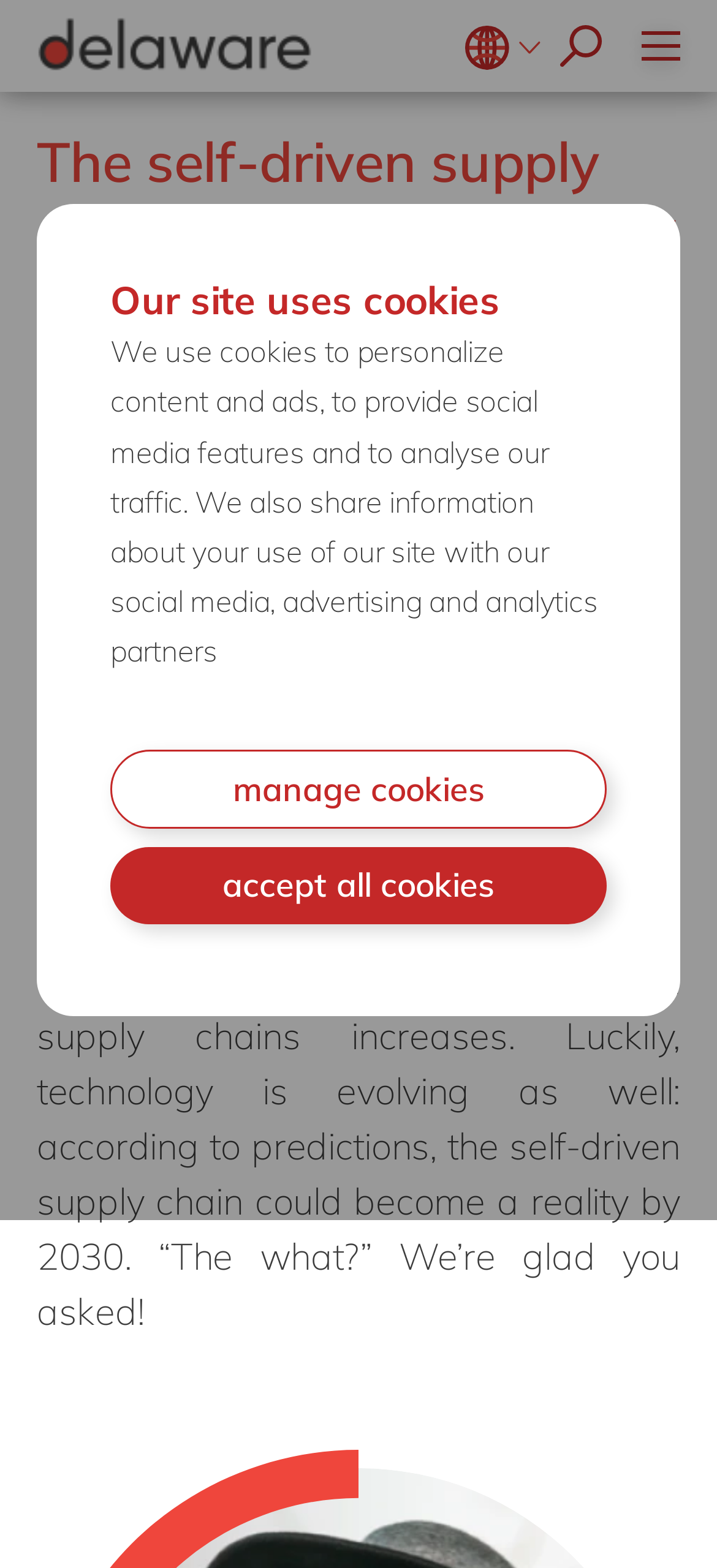Provide an in-depth caption for the elements present on the webpage.

The webpage is a blog page from Delaware Belgium, with a focus on the topic of "The self-driven supply chain: what it is and why you should care". 

At the top of the page, there is a navigation bar with a logo "Delaware" on the left, a search bar in the middle, and a language selection button on the right. The language selection button is expanded, showing a list of languages and countries, including Belgium, Brazil, China, France, Germany, Hungary, India, Luxembourg, Malaysia, Morocco, Netherlands, Philippines, Singapore, UK & Ireland, and USA.

Below the navigation bar, there is a menu button on the right side. 

The main content of the page is divided into sections. The first section has a heading "The self-driven supply chain: what it is and why you should care" and a date "Mar 25, 2019". 

The following sections are categorized into different topics, including "operations", "engineering & projects", and "artificial intelligence & RPA". 

There is also a section with a "share on" button and a list of social media platforms, including LinkedIn. 

On the left side of the page, there is a hidden menu with links to various topics, including "Professional services", "Retail & consumer markets", "Textiles", "Utilities", "Salesforce", "SAP", "SAP CX", "SAP S/4HANA", "SuccessFactors", "Effortless Experience", "E-invoicing with Peppol", "Extended Reality (XR)", "HR technology", "Industry 4.0", "Low-Code", "Operational Excellence", "Sustainability", "Projects", "Learning & Development", "Culture", "CSR", "Diversity & Inclusion", "Employee Events", and "Locations".